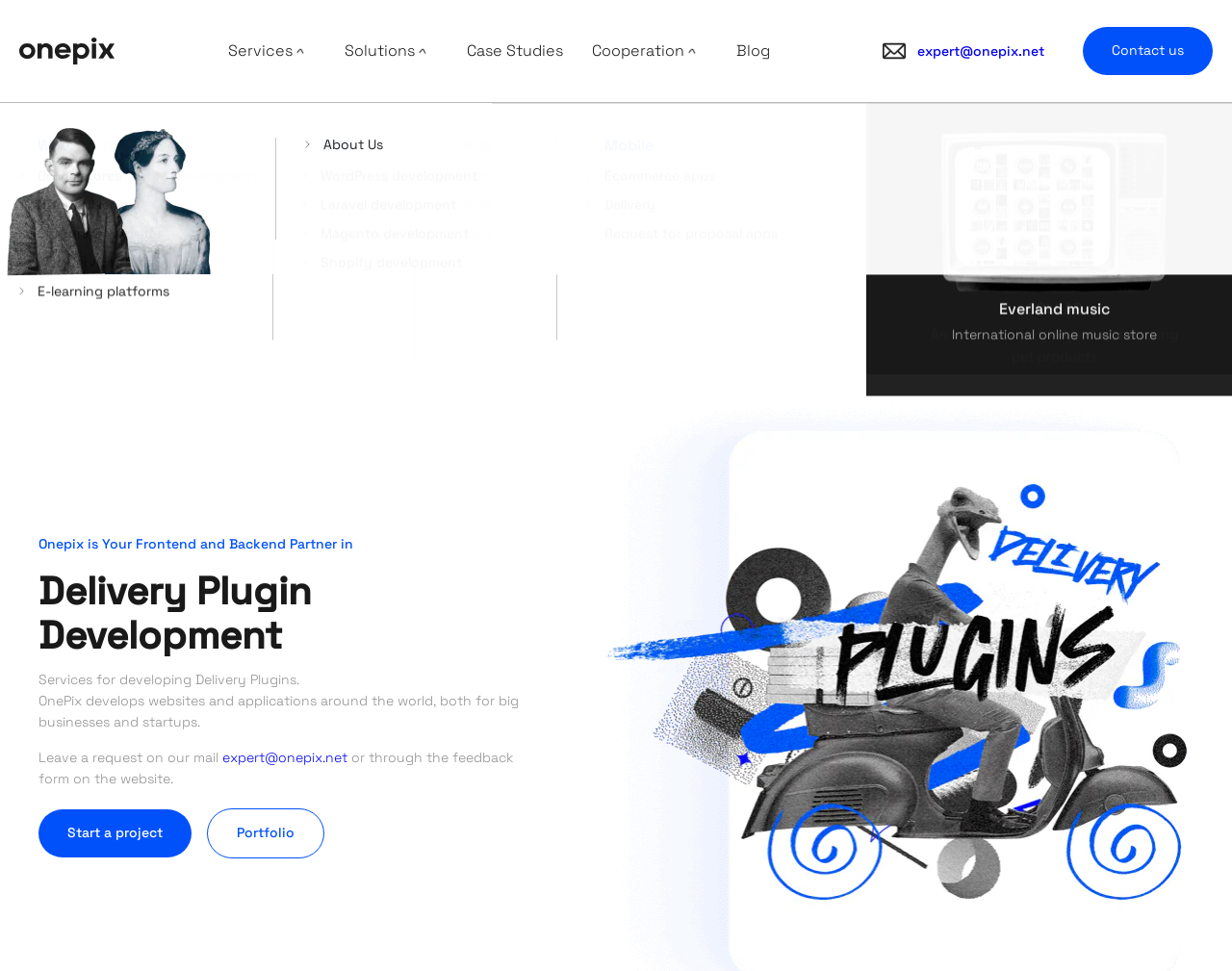Show the bounding box coordinates of the element that should be clicked to complete the task: "View services".

[0.185, 0.0, 0.256, 0.105]